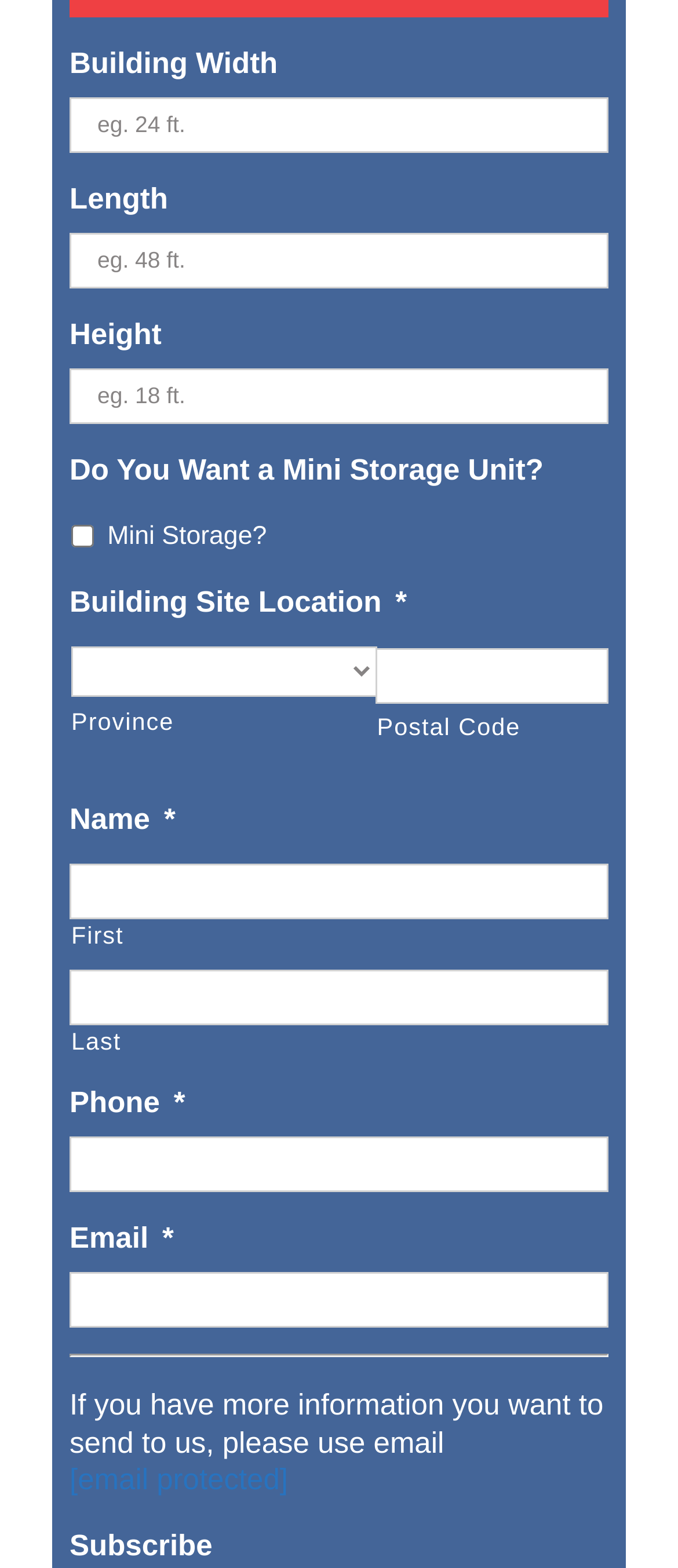Given the description [email protected], predict the bounding box coordinates of the UI element. Ensure the coordinates are in the format (top-left x, top-left y, bottom-right x, bottom-right y) and all values are between 0 and 1.

[0.103, 0.933, 0.425, 0.954]